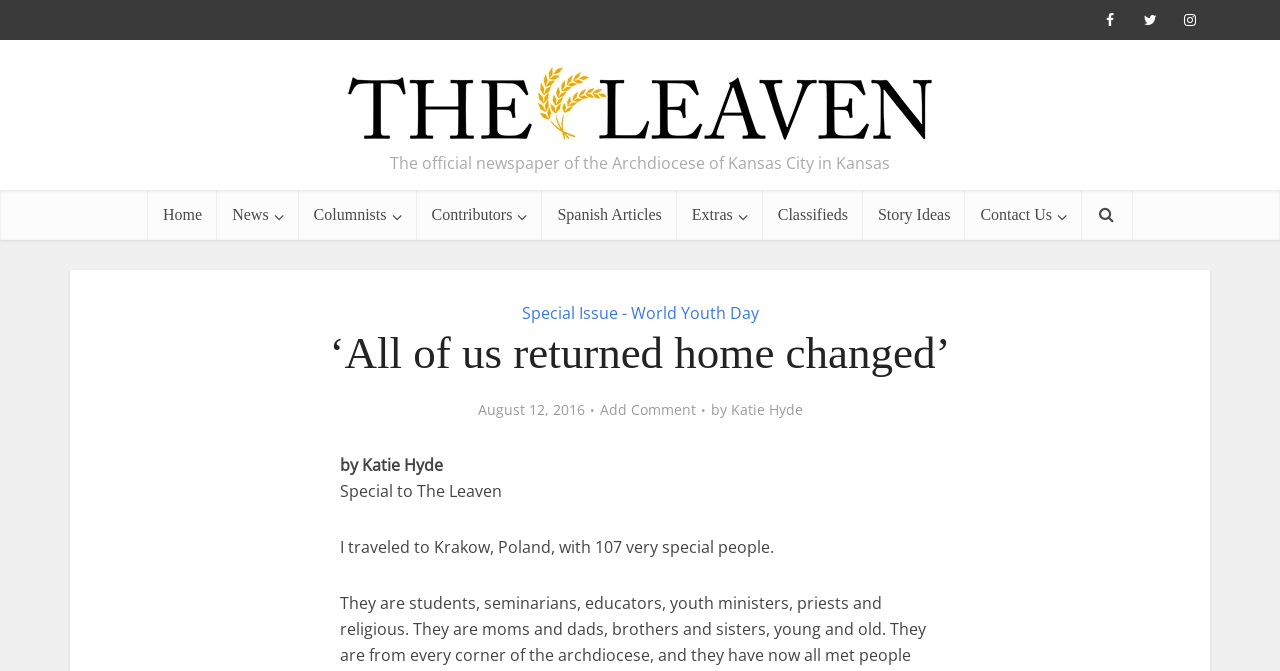Who wrote the article?
Can you provide a detailed and comprehensive answer to the question?

I found the answer by looking at the text under the main heading, which says 'by Katie Hyde'. This suggests that Katie Hyde is the author of the article.